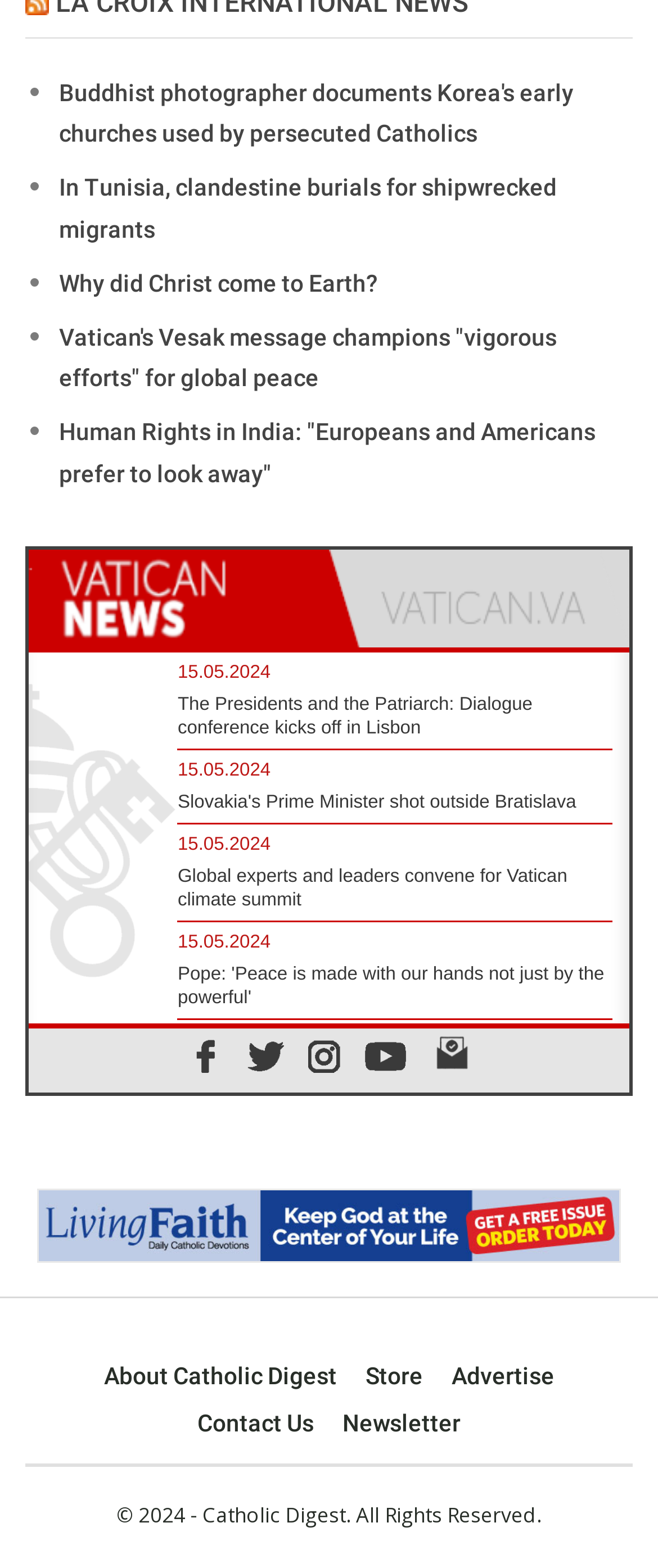What is the topic of the first article? From the image, respond with a single word or brief phrase.

Dialogue conference